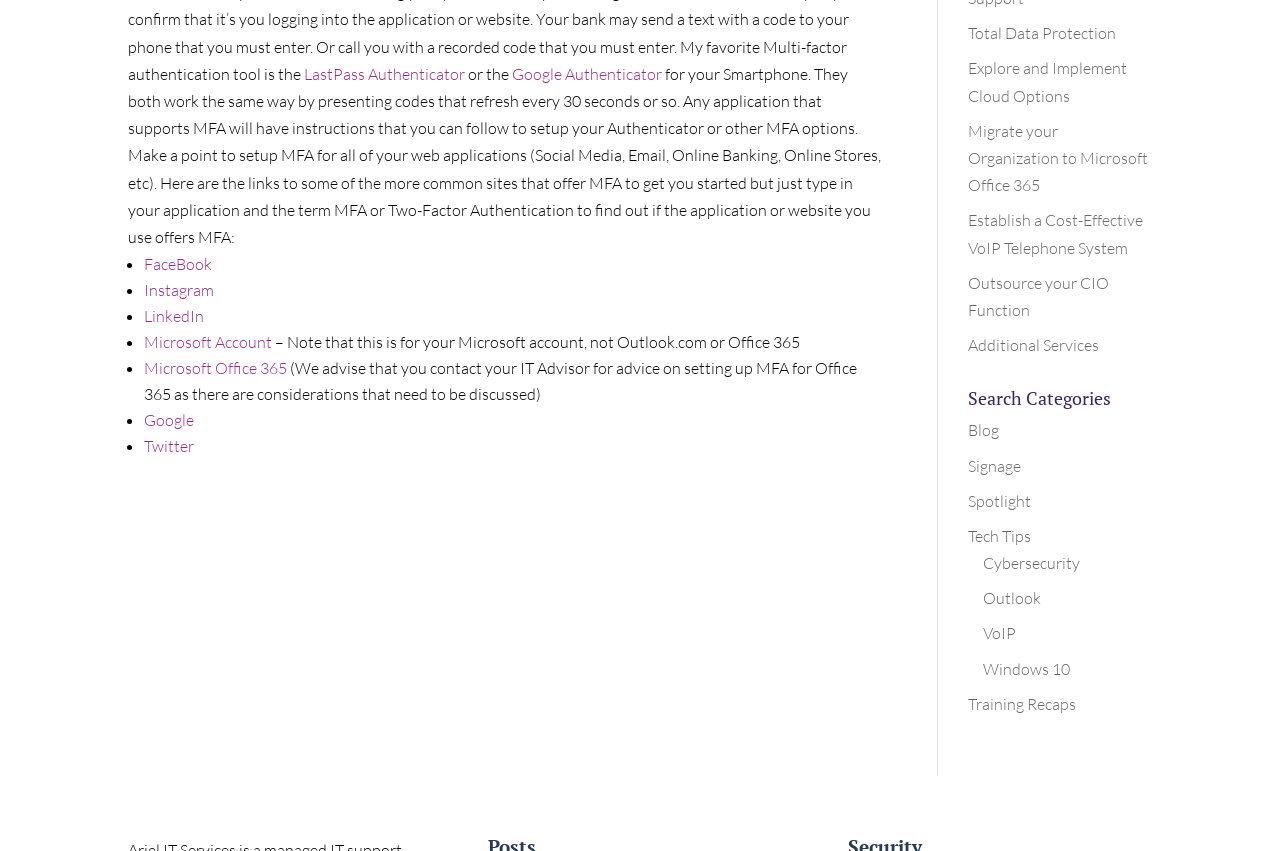Using the webpage screenshot and the element description Outlook, determine the bounding box coordinates. Specify the coordinates in the format (top-left x, top-left y, bottom-right x, bottom-right y) with values ranging from 0 to 1.

[0.768, 0.691, 0.813, 0.715]